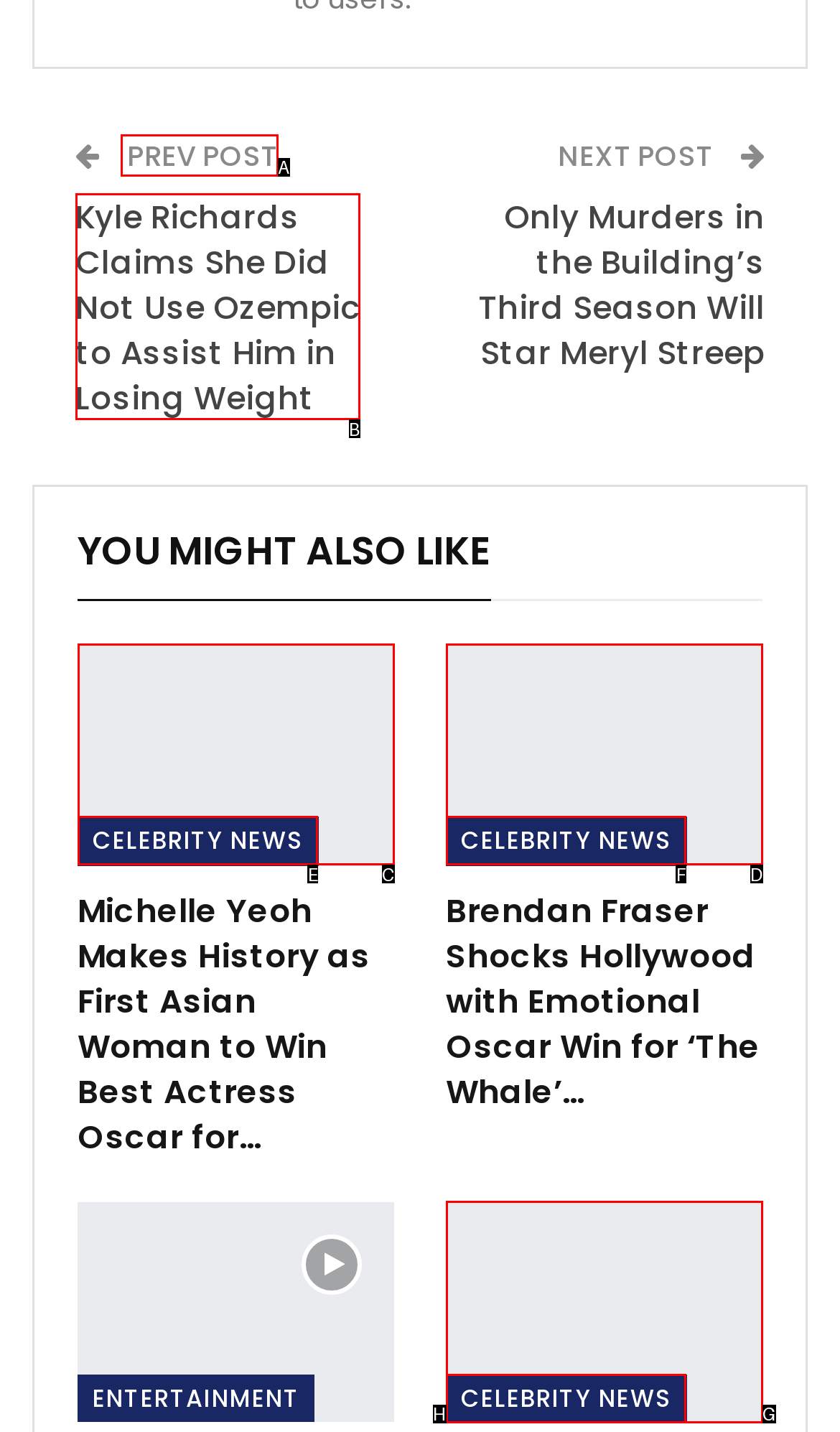Pick the option that should be clicked to perform the following task: Click on the previous post
Answer with the letter of the selected option from the available choices.

A